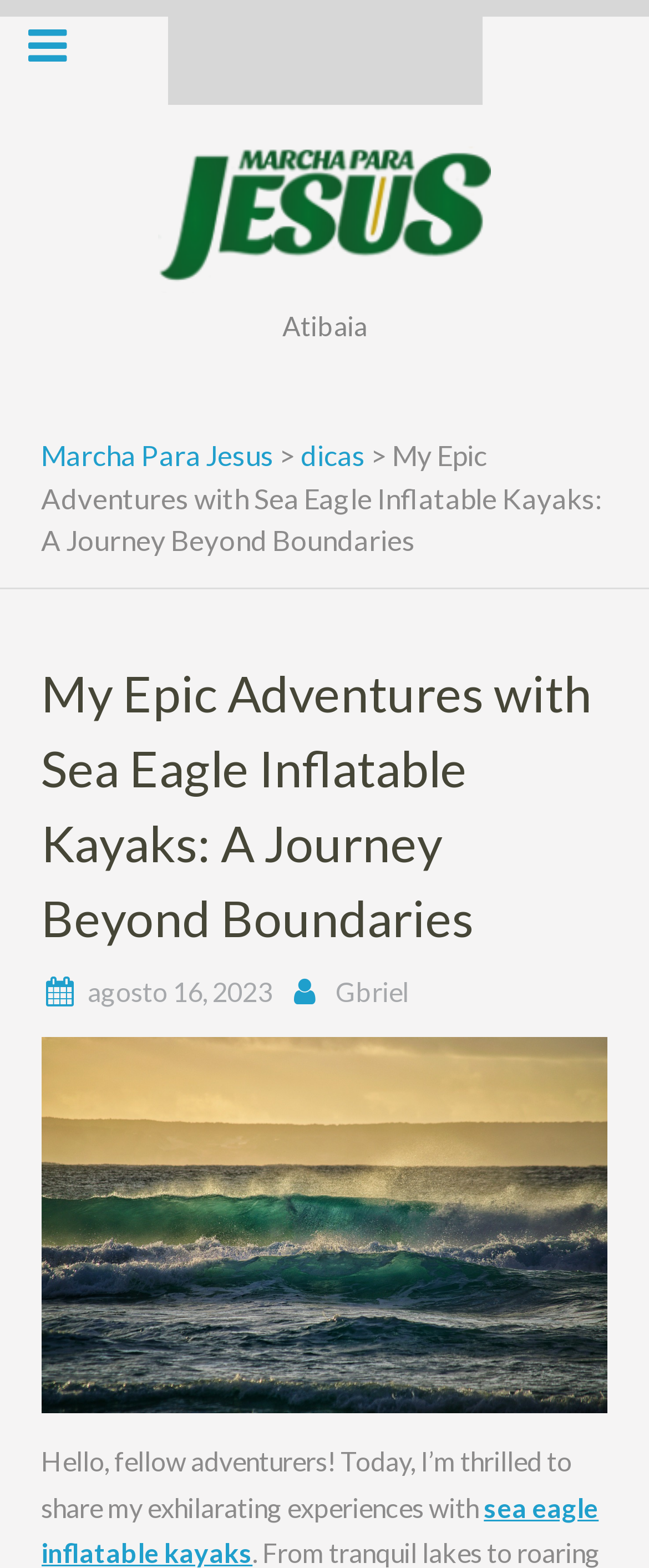Identify the bounding box coordinates for the UI element described as follows: "agosto 16, 2023agosto 28, 2023". Ensure the coordinates are four float numbers between 0 and 1, formatted as [left, top, right, bottom].

[0.135, 0.622, 0.42, 0.642]